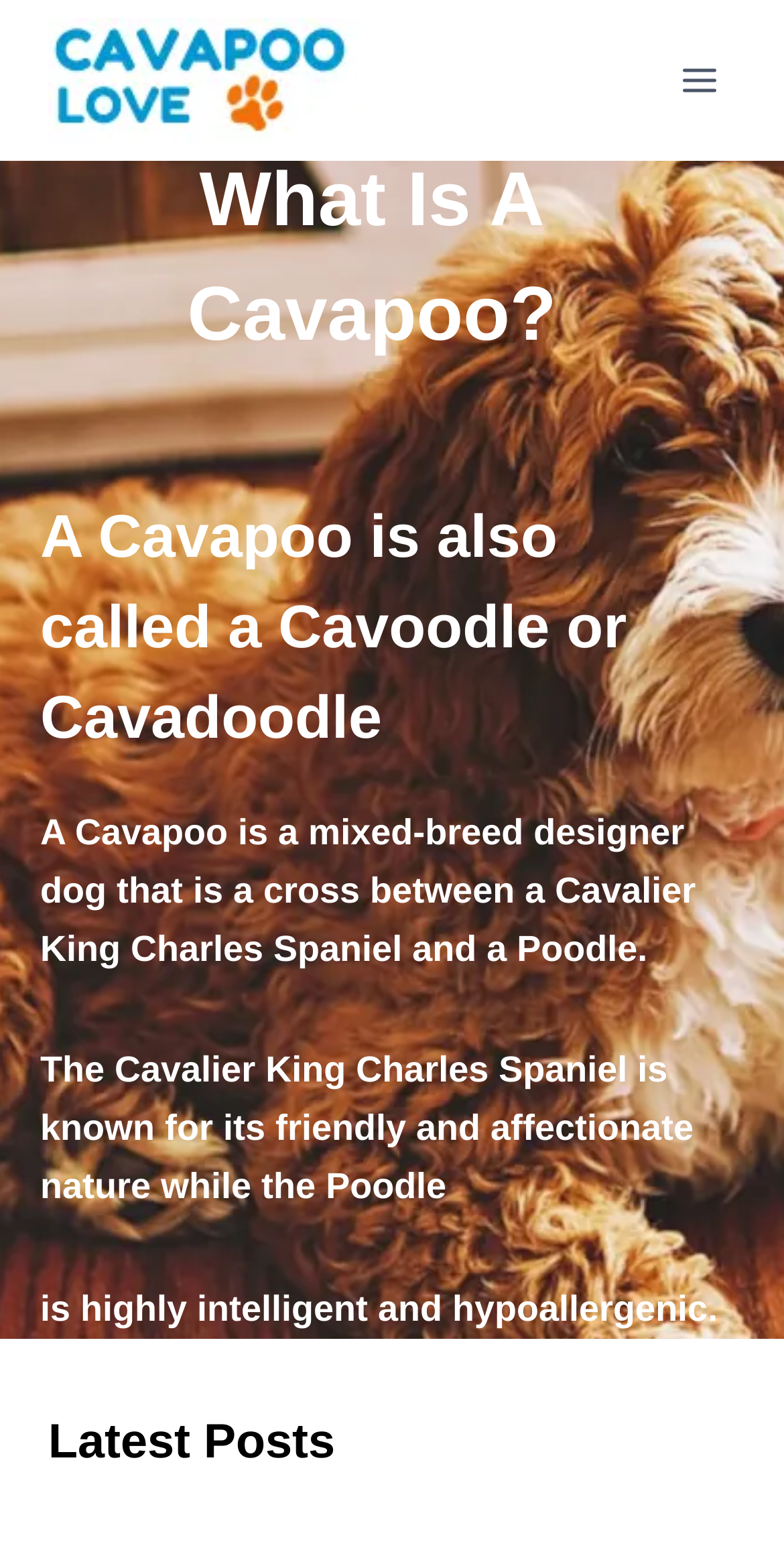Answer this question using a single word or a brief phrase:
What is the logo of CavapooLove?

Orange and blue paw print